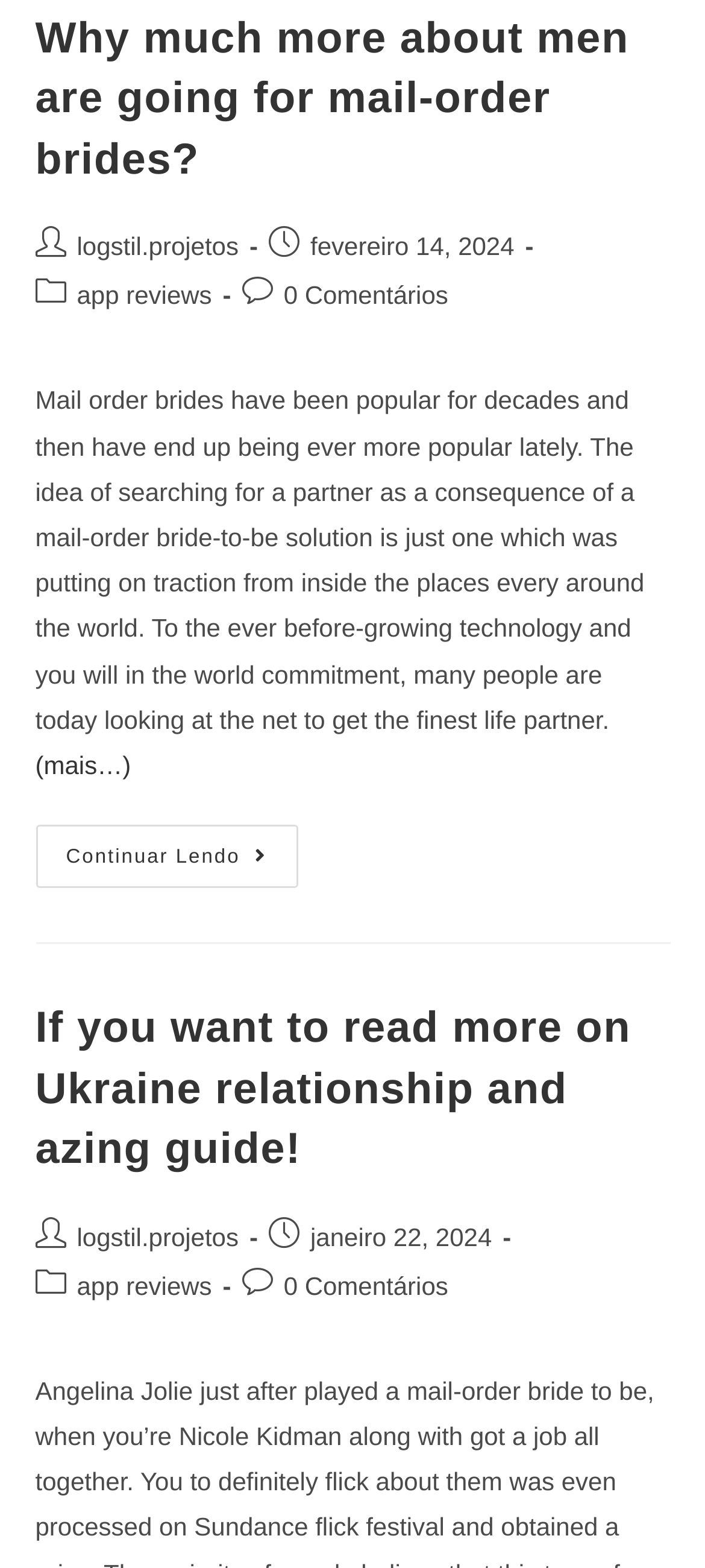Locate the bounding box coordinates of the area where you should click to accomplish the instruction: "Read the article about mail-order brides".

[0.05, 0.005, 0.95, 0.122]